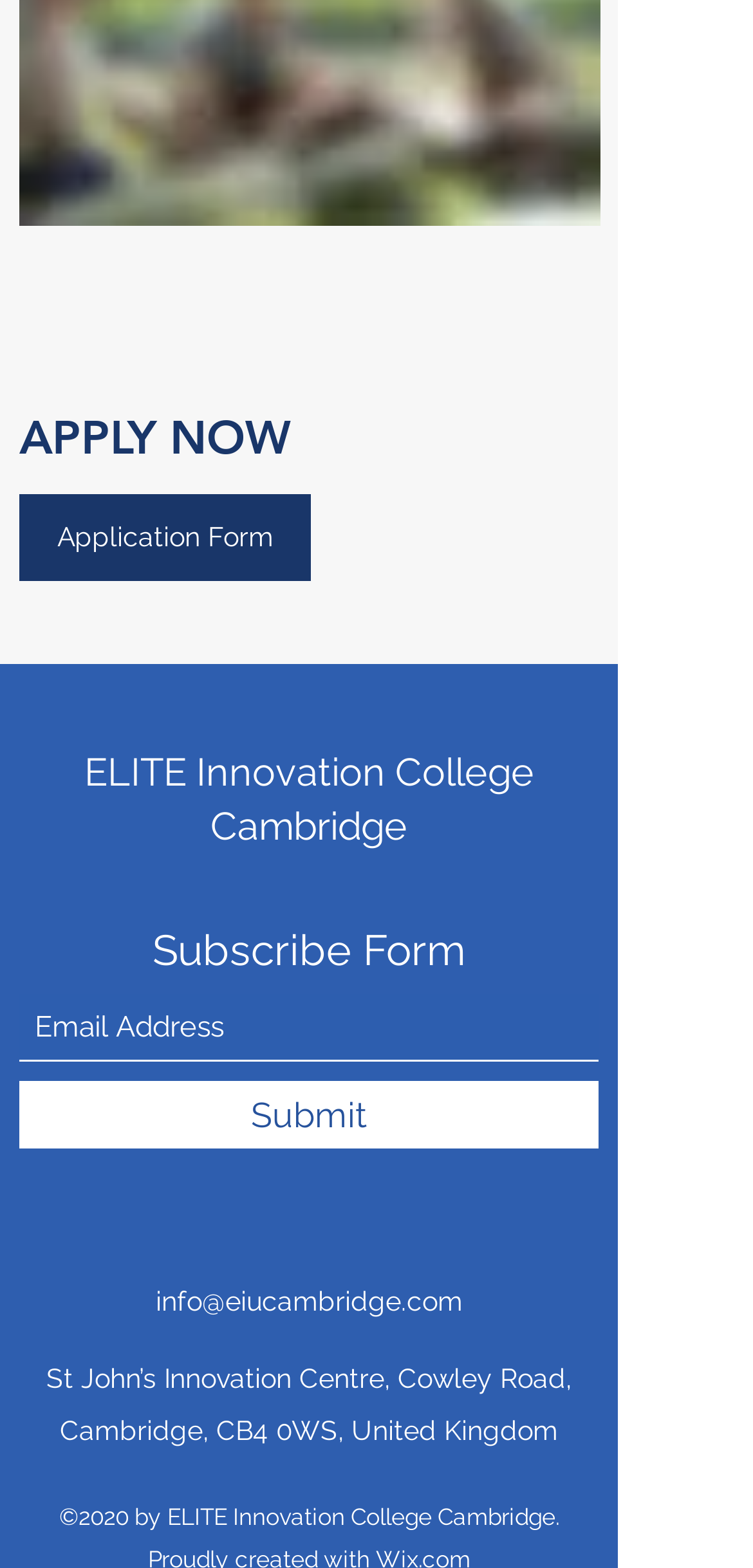What is the text of the first heading?
Answer with a single word or phrase, using the screenshot for reference.

APPLY NOW